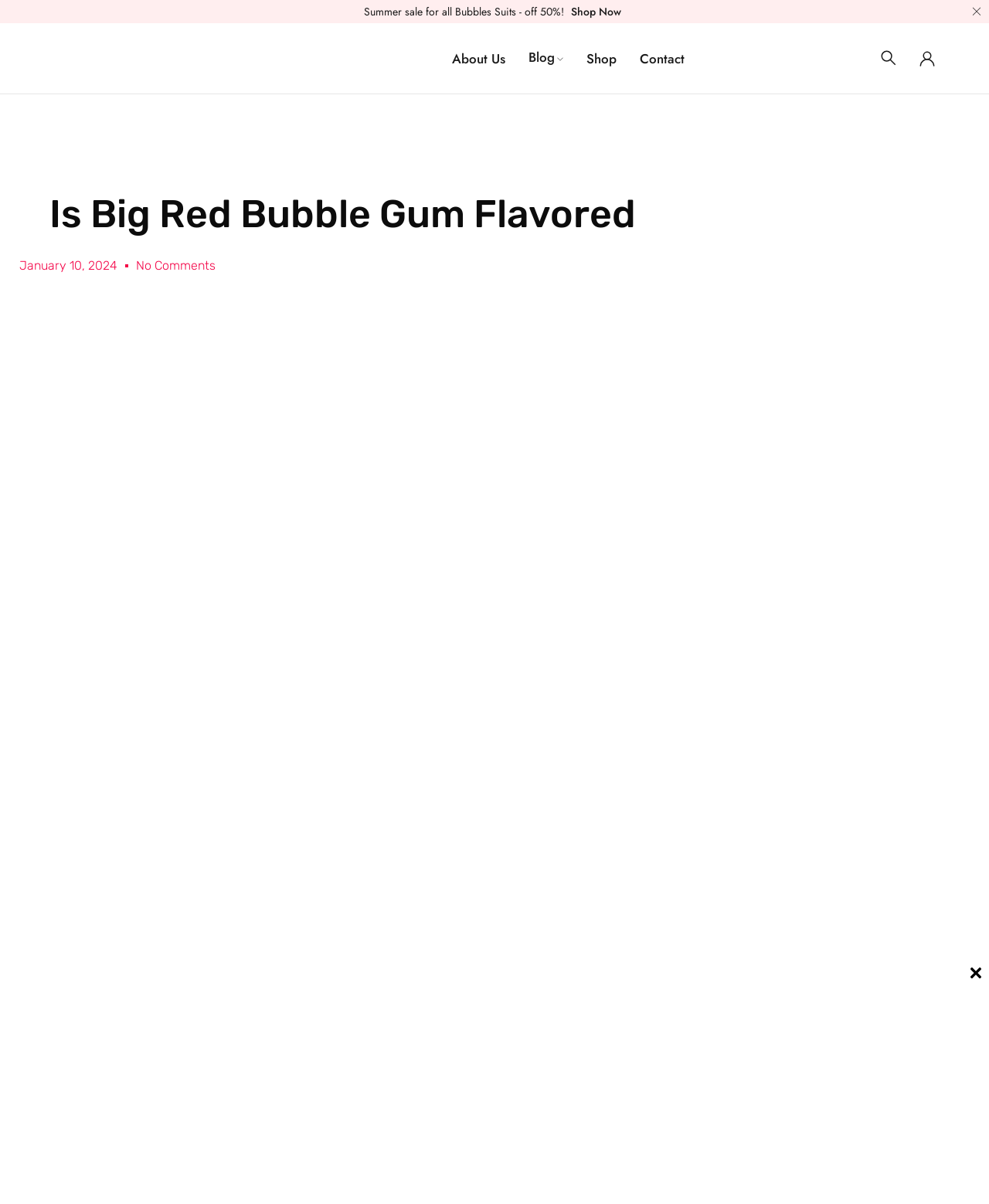Locate the bounding box coordinates of the clickable area to execute the instruction: "Log in or register". Provide the coordinates as four float numbers between 0 and 1, represented as [left, top, right, bottom].

[0.922, 0.029, 0.953, 0.068]